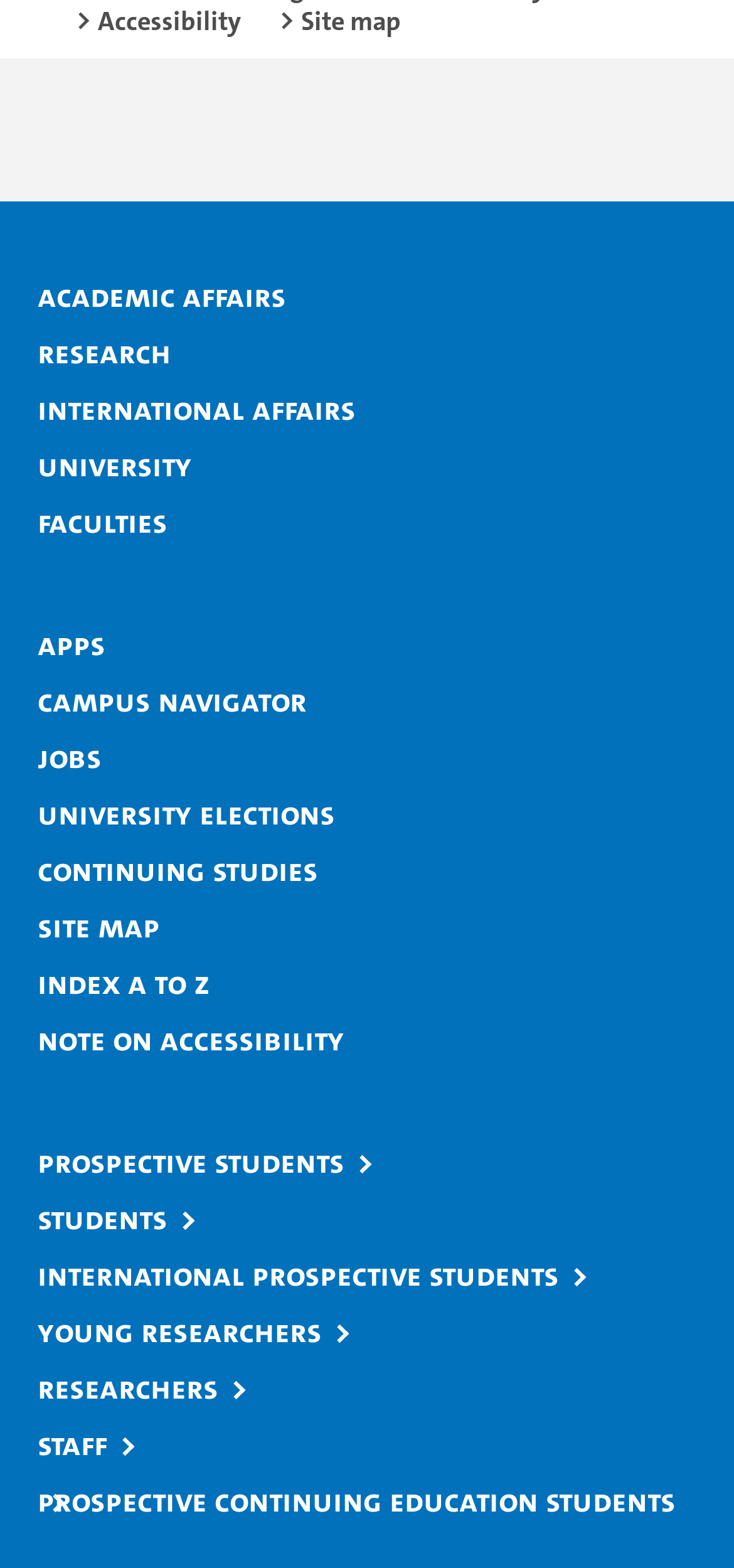Determine the bounding box coordinates of the UI element described by: "0 0".

None